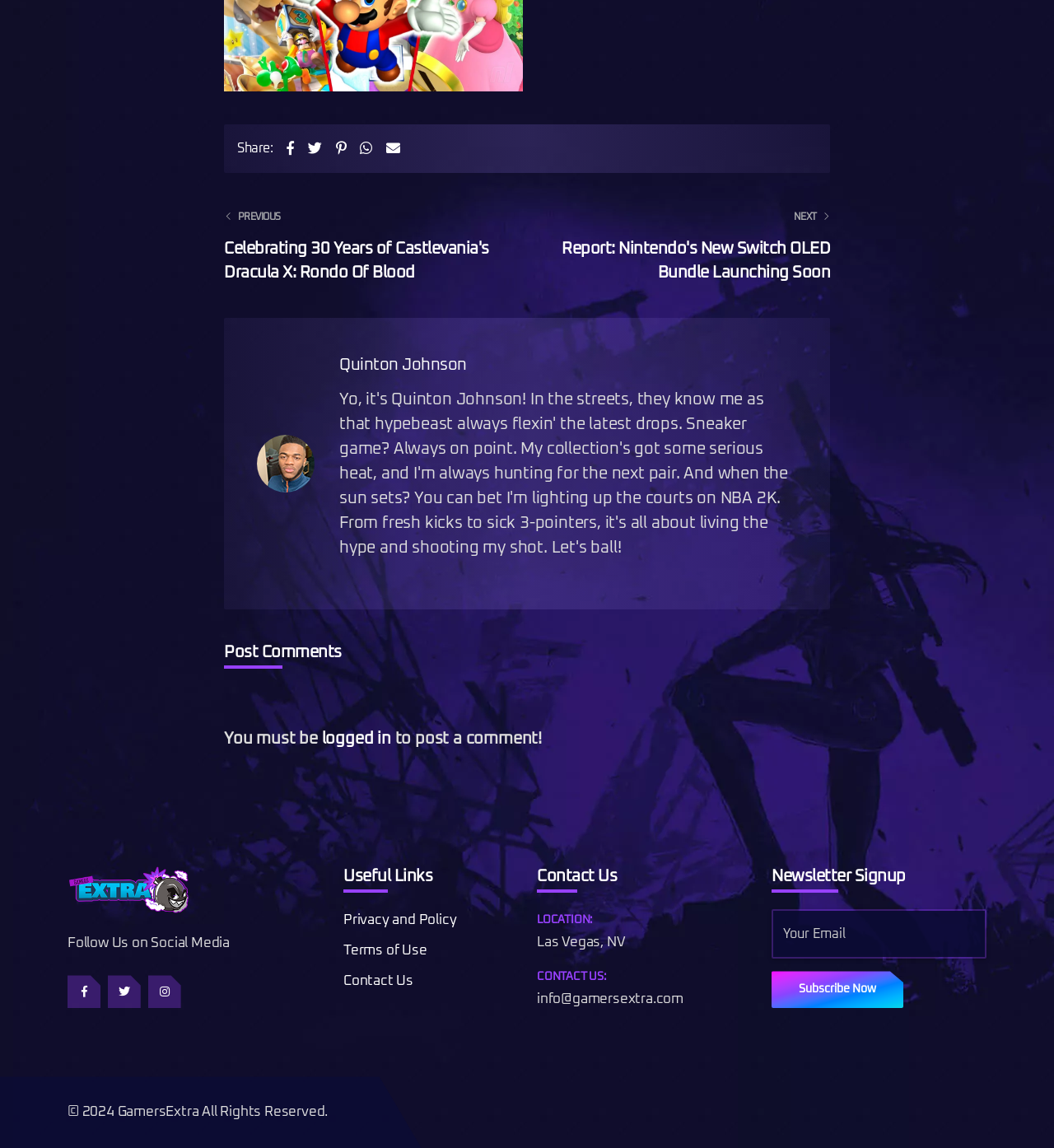Provide a one-word or brief phrase answer to the question:
How many social media platforms are mentioned to follow?

3